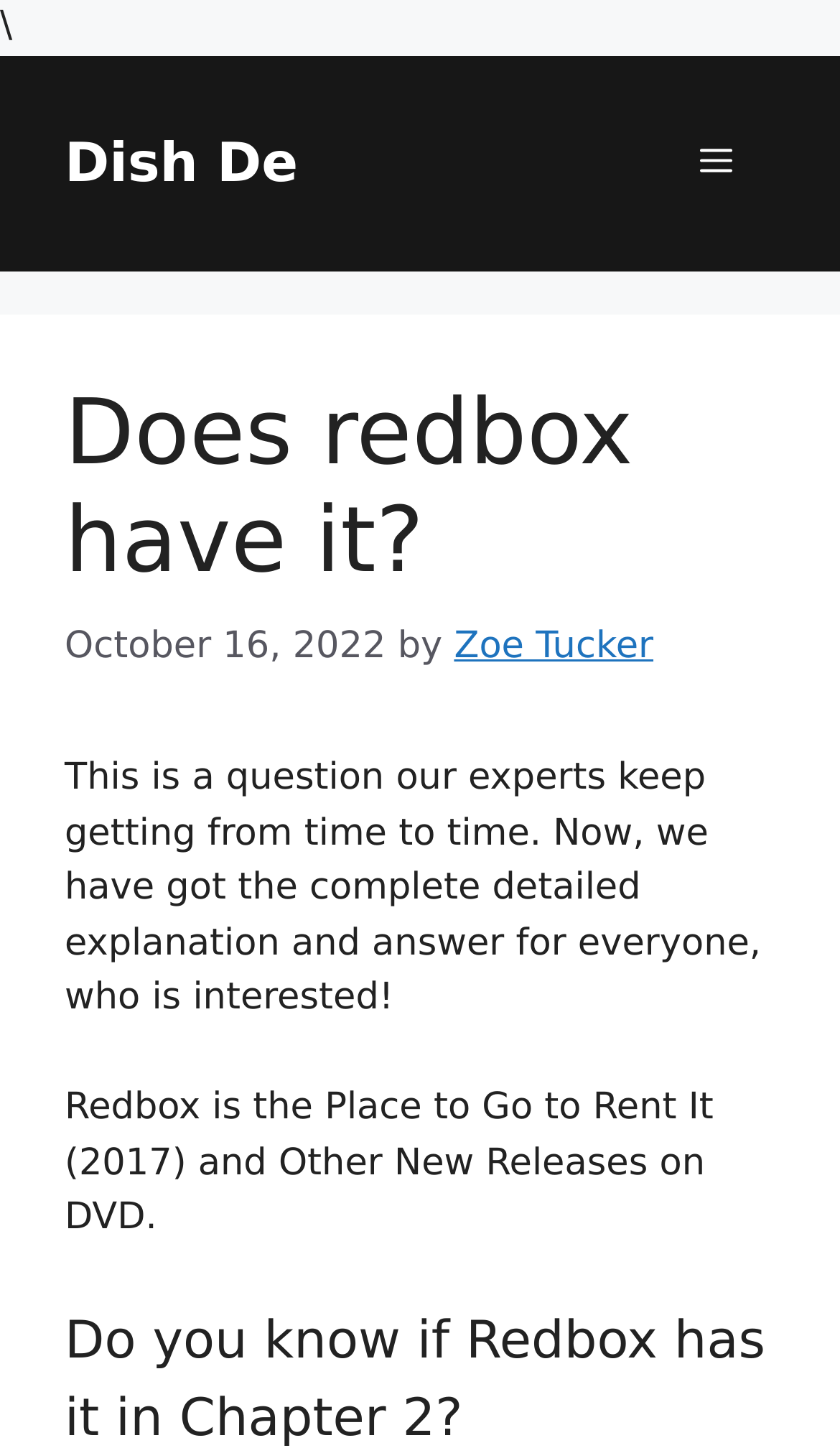Provide a thorough summary of the webpage.

The webpage is about answering a question related to Redbox, a DVD rental service. At the top-left corner, there is a small static text element displaying a backslash. Below it, a banner spans the entire width of the page, containing a link to the website "Dish De" and a mobile toggle button on the right side. 

The main content area is divided into two sections. The first section is a header area that takes up about half of the page's height. It contains a heading that asks the question "Does redbox have it?" and a timestamp indicating the article was published on October 16, 2022. Below the timestamp, there is a byline crediting the author, Zoe Tucker.

The second section is a paragraph of text that provides a brief introduction to the article, stating that it will provide a detailed explanation and answer to the question. Below this introduction, there is another paragraph of text that mentions Redbox as a place to rent new DVD releases, including the 2017 movie "It".